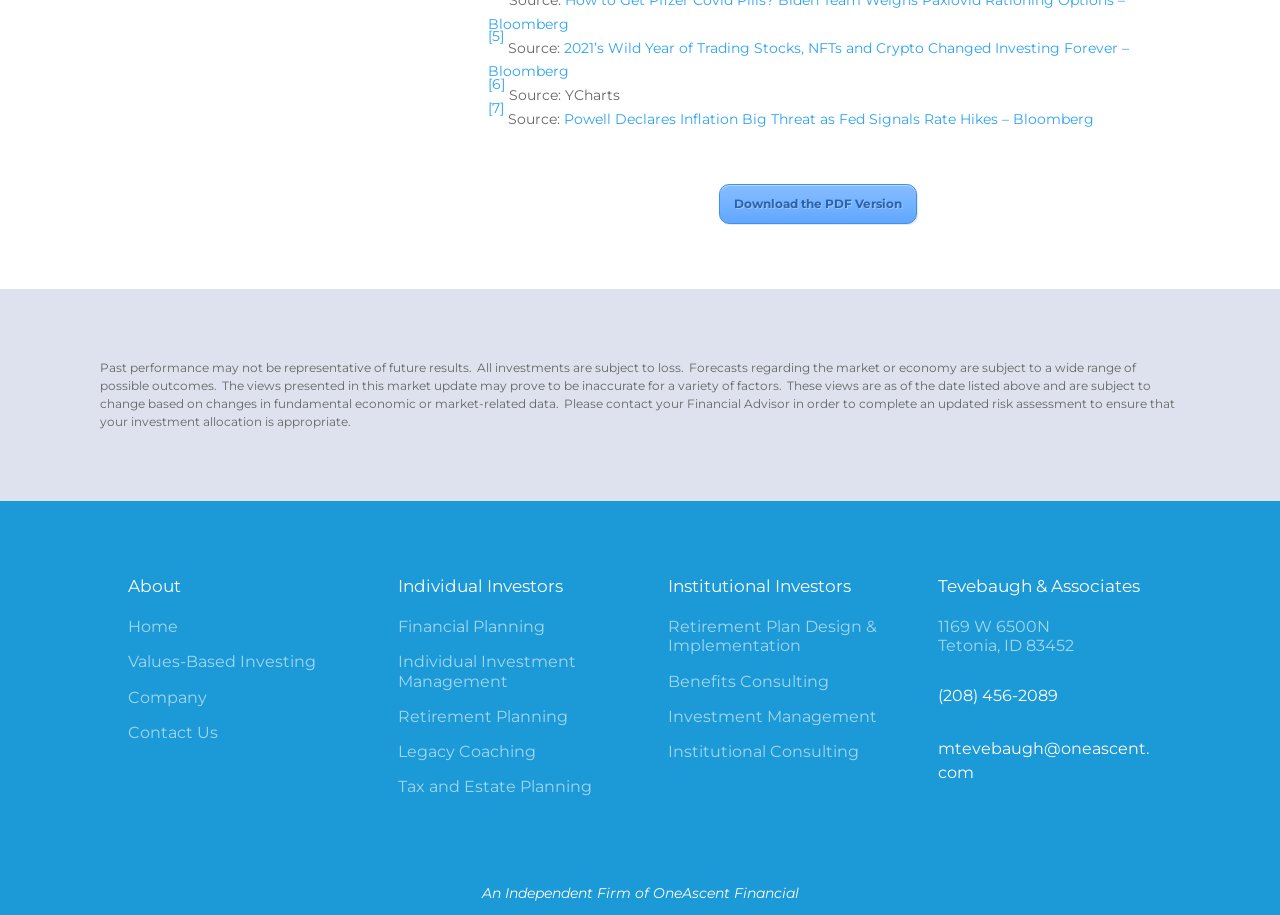Find and specify the bounding box coordinates that correspond to the clickable region for the instruction: "Contact Tevebaugh & Associates".

[0.733, 0.749, 0.827, 0.77]